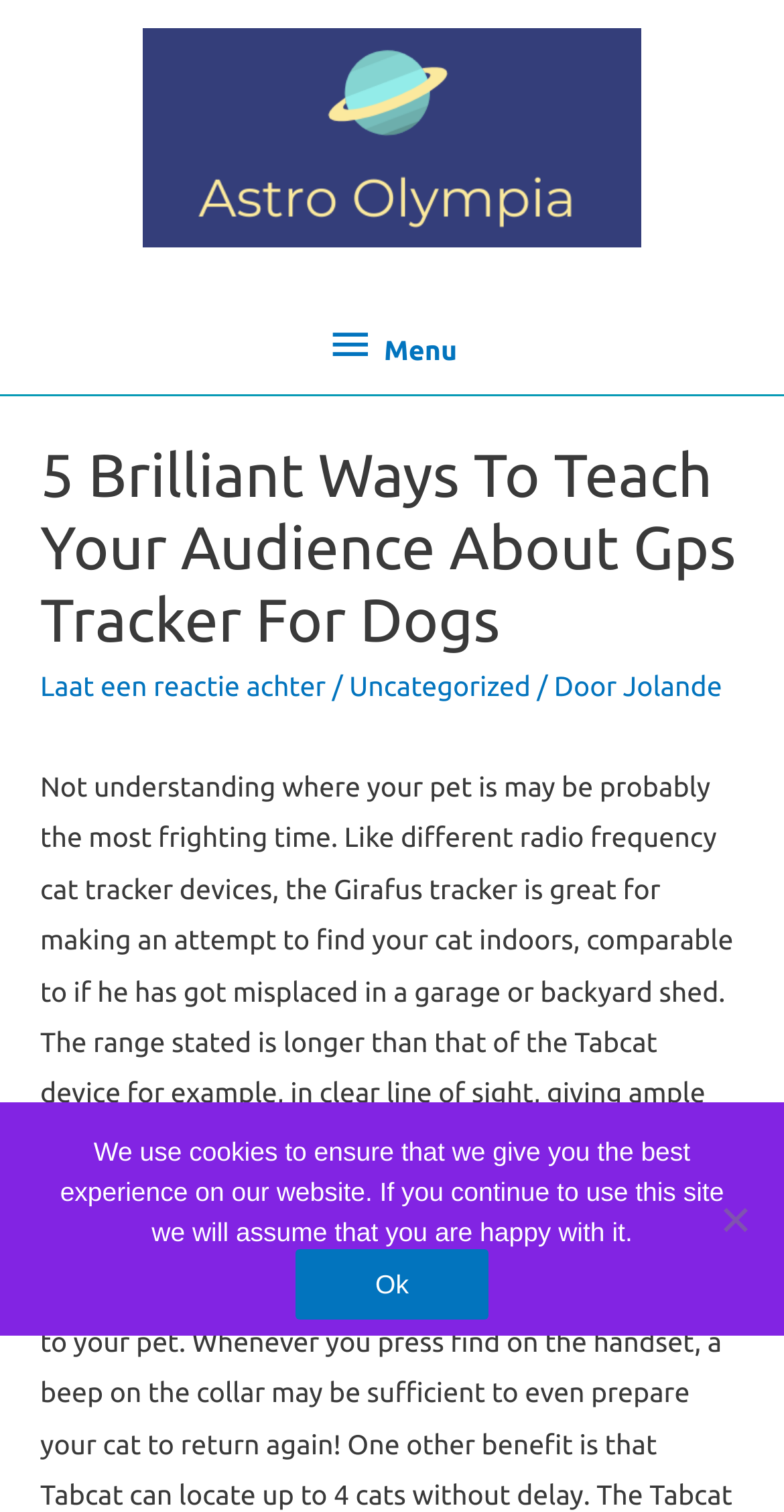What is the assumption if you continue to use the website?
Using the image, elaborate on the answer with as much detail as possible.

The assumption can be found in the cookie notice section of the webpage, which says 'If you continue to use this site we will assume that you are happy with it.' This suggests that if you continue to use the website, it will be assumed that you are happy with the use of cookies.